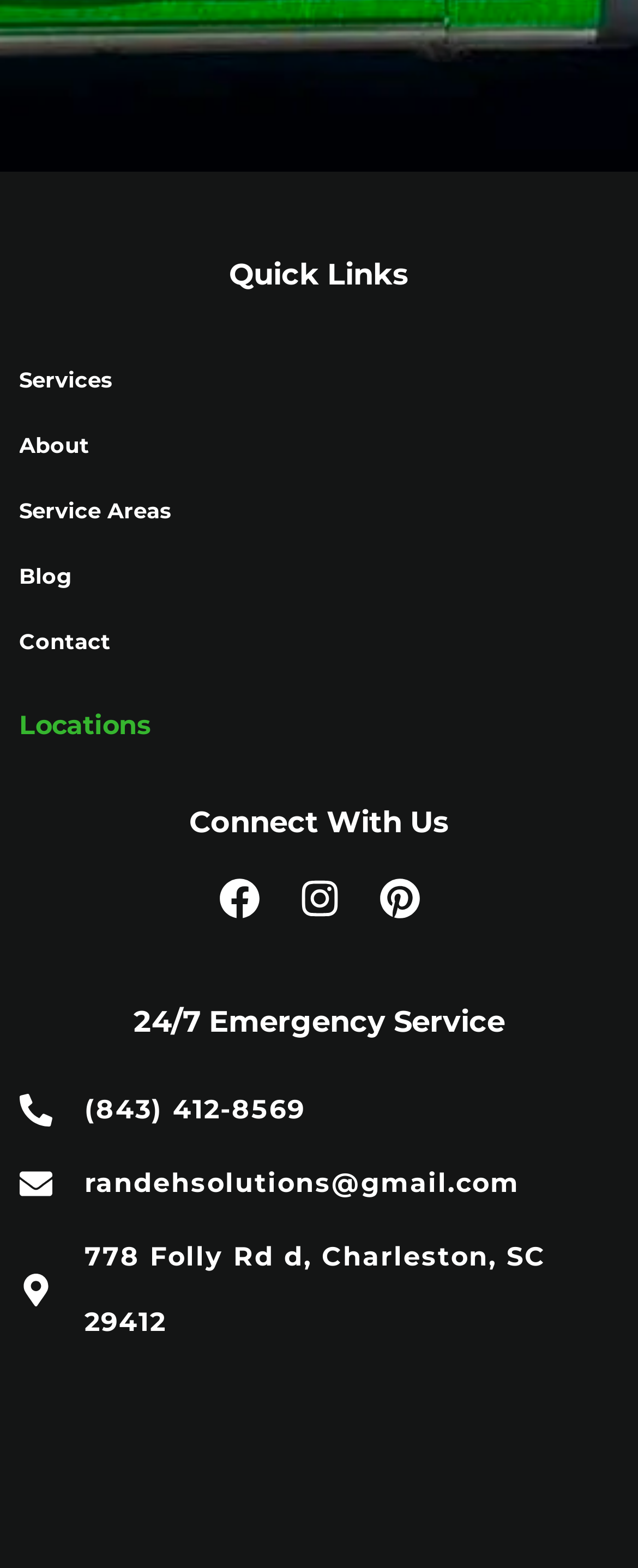How many social media platforms can you follow R&E Home Solutions on?
Kindly answer the question with as much detail as you can.

I counted the number of social media links under the 'Connect With Us' section, which includes Facebook, Instagram, and Pinterest.